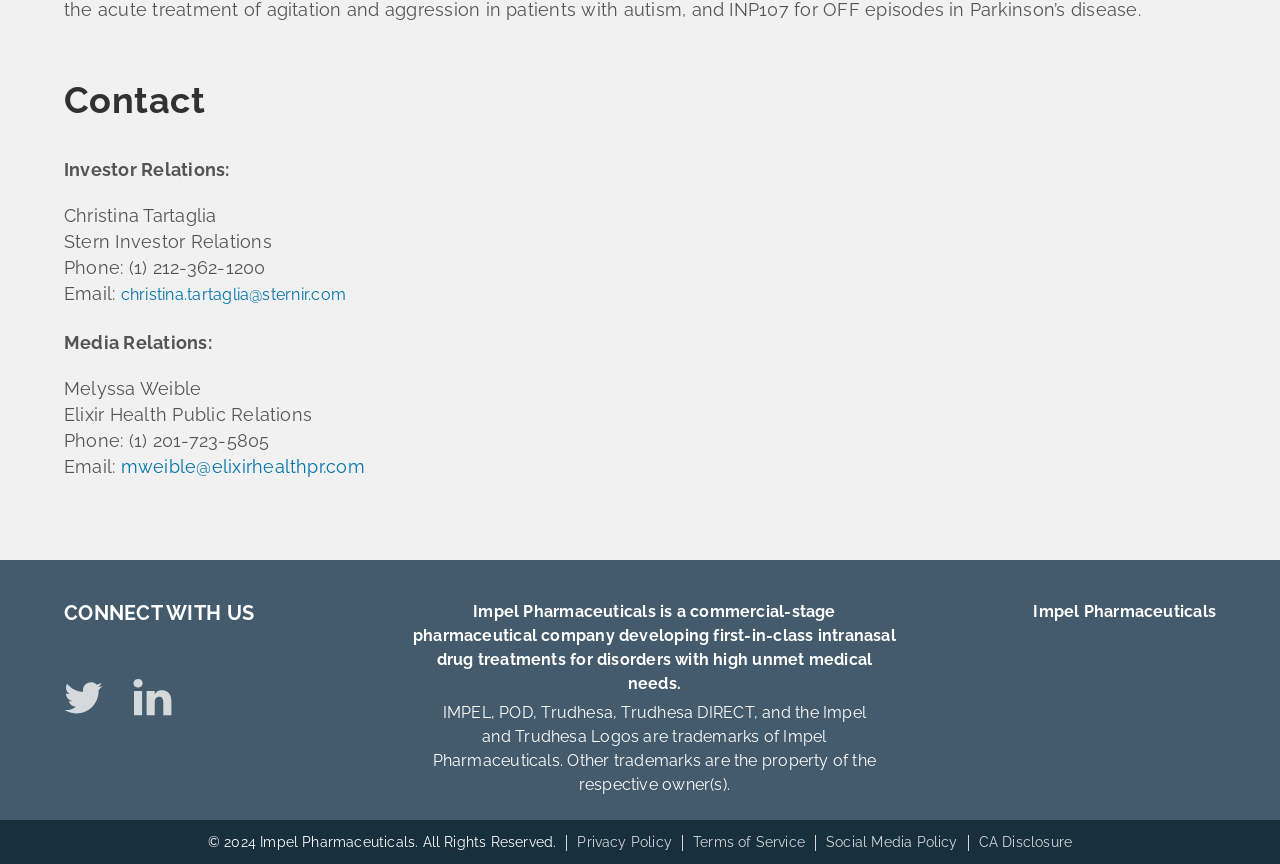Using the provided description Terms of Service, find the bounding box coordinates for the UI element. Provide the coordinates in (top-left x, top-left y, bottom-right x, bottom-right y) format, ensuring all values are between 0 and 1.

[0.541, 0.96, 0.629, 0.988]